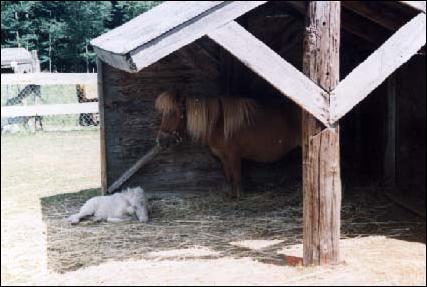Offer a detailed narrative of the scene shown in the image.

In this heartwarming scene from the Whites Mini Horse Petting Farm, a gentle miniature horse stands protectively in a rustic stable, observing its new foal, which rests peacefully on the straw-covered ground beneath it. The foal, a white colt born just the day before, is nestled close to its mother, capturing a tender moment between the two. The stable's structure, made of weathered wood, and the surrounding natural environment provide a cozy backdrop, highlighting the tranquility of farm life. This image beautifully reflects the nurturing bond shared between the mare and her newborn, emphasizing the joys of experiencing life on the farm.